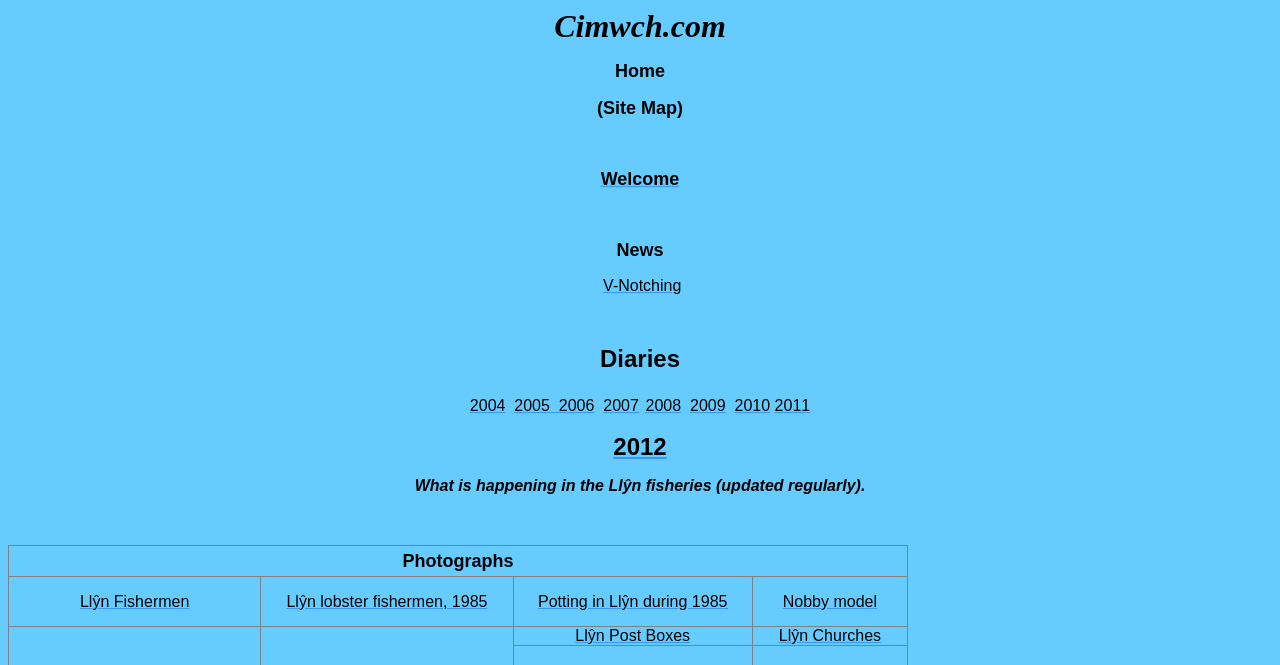Identify the bounding box coordinates for the UI element described by the following text: "Llŷn lobster fishermen, 1985". Provide the coordinates as four float numbers between 0 and 1, in the format [left, top, right, bottom].

[0.224, 0.891, 0.381, 0.917]